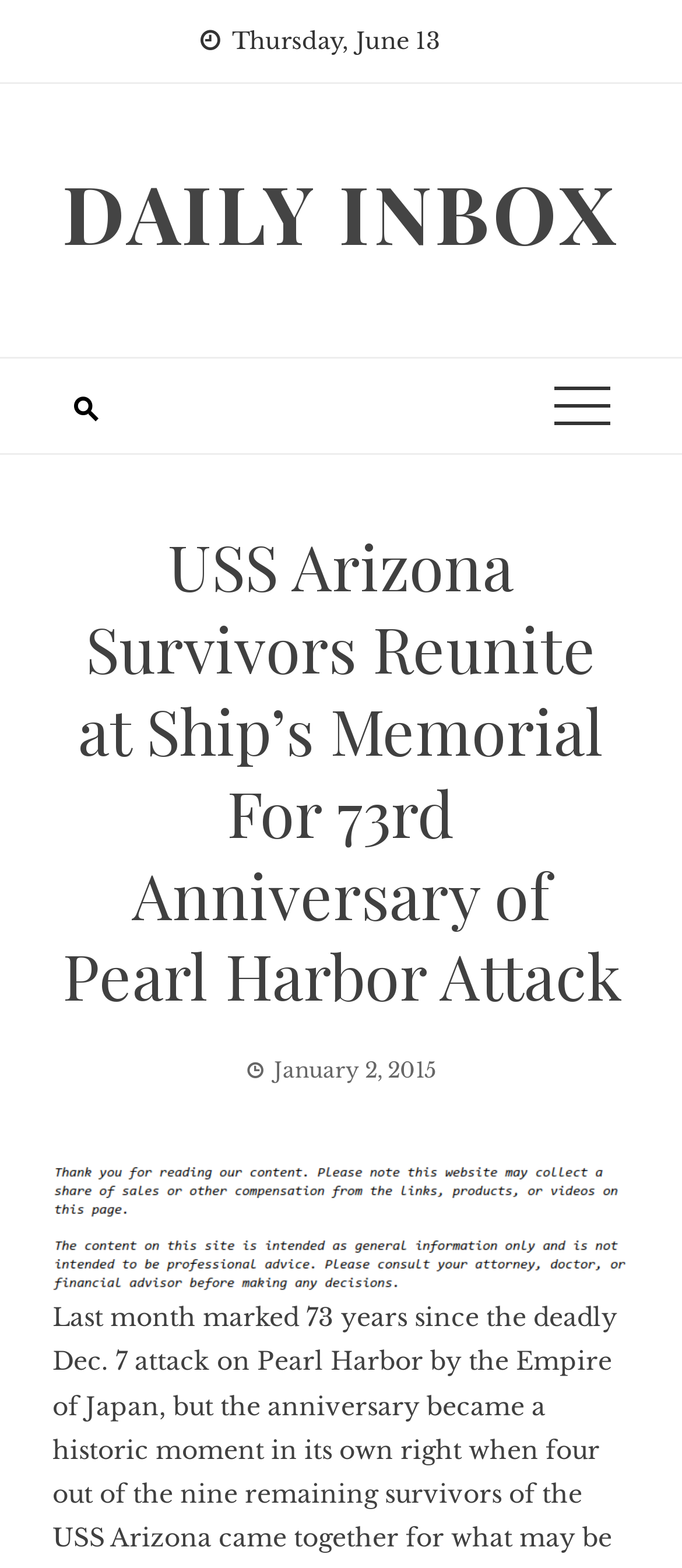What is the date mentioned in the top-right corner?
Provide an in-depth and detailed answer to the question.

I looked at the top-right corner of the webpage and found a static text element with the date 'Thursday, June 13'.